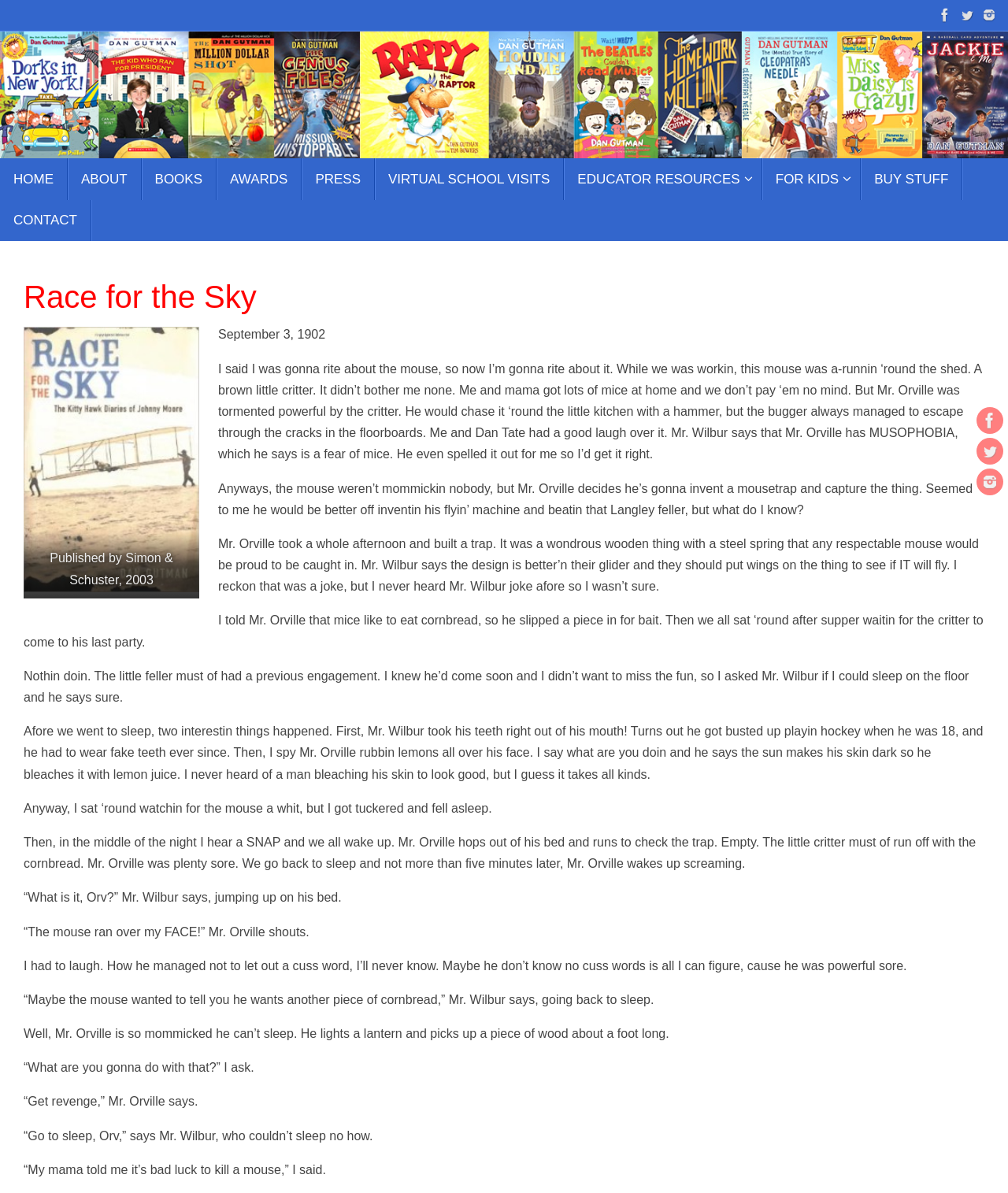What is Mr. Orville's fear?
Refer to the screenshot and respond with a concise word or phrase.

MUSOPHOBIA